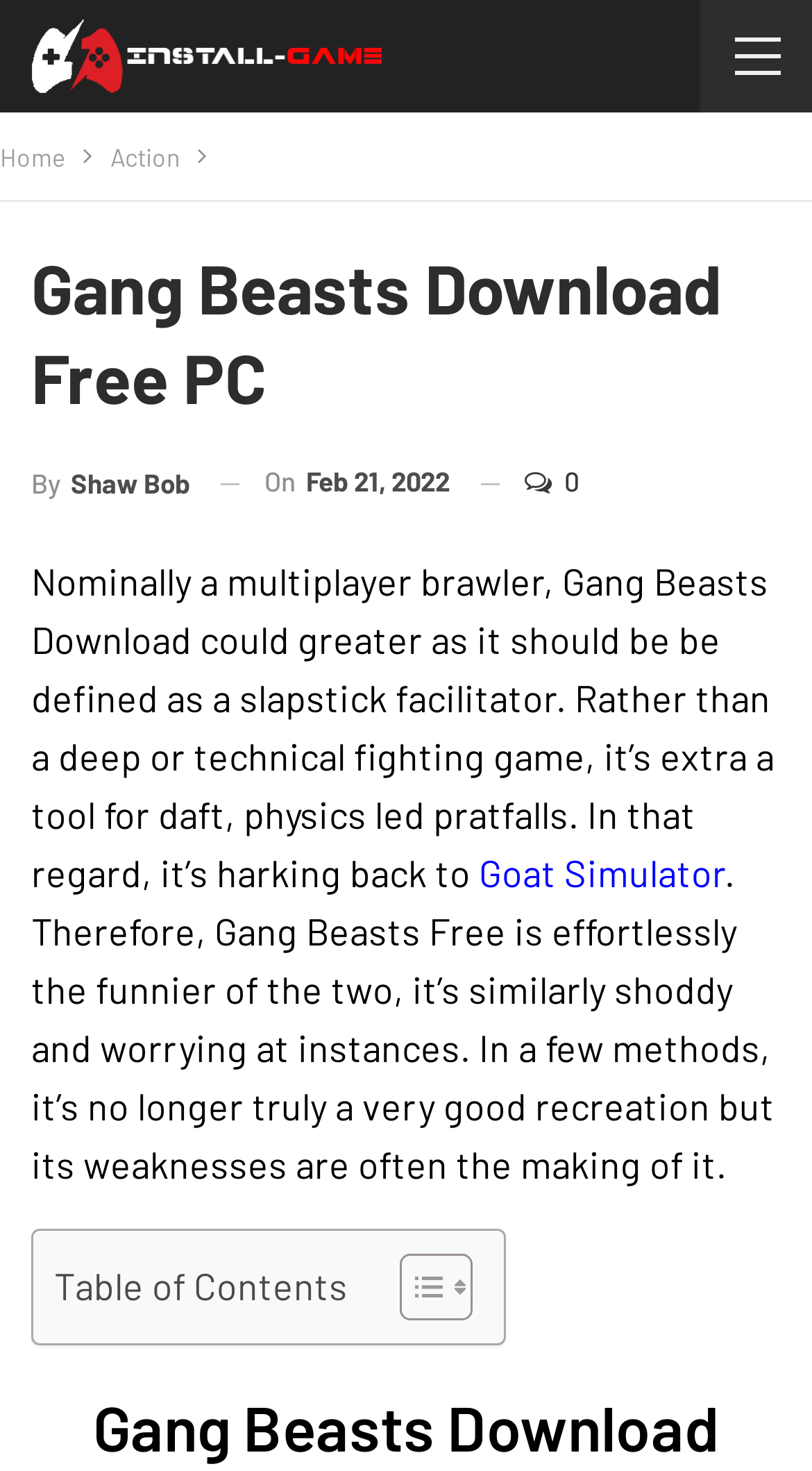Summarize the webpage comprehensively, mentioning all visible components.

The webpage is about Gang Beasts Download, a multiplayer brawler game. At the top-left corner, there is a small image with the text "Free Download full game pc for you!". Below it, there is a navigation bar with breadcrumbs, containing links to "Home" and "Action". 

The main content area is dominated by a heading "Gang Beasts Download Free PC" at the top. Below the heading, there is a link "By Shaw Bob" and a timestamp "Feb 21, 2022". 

To the right of the timestamp, there is a link with a star icon and the text "0". Below these elements, there is a block of text describing the game Gang Beasts Download, stating that it is a slapstick facilitator rather than a deep or technical fighting game. The text also compares it to another game, Goat Simulator, and mentions that Gang Beasts Free is funnier but also shoddy and worrying at times.

Below the text block, there is a table of contents section, which contains a heading "Table of Contents" and a link to toggle the table of content. The table of contents section also contains two small icons.